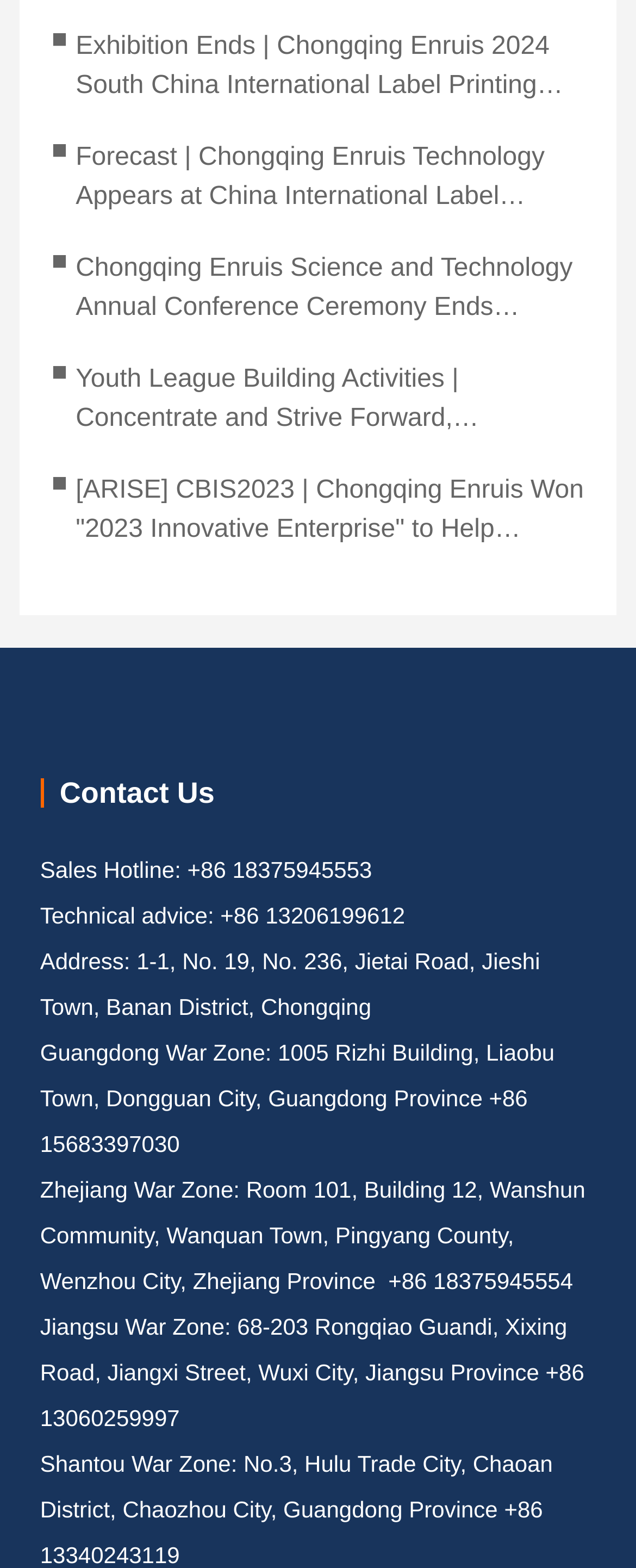Specify the bounding box coordinates of the element's region that should be clicked to achieve the following instruction: "Contact Us". The bounding box coordinates consist of four float numbers between 0 and 1, in the format [left, top, right, bottom].

[0.094, 0.496, 0.337, 0.517]